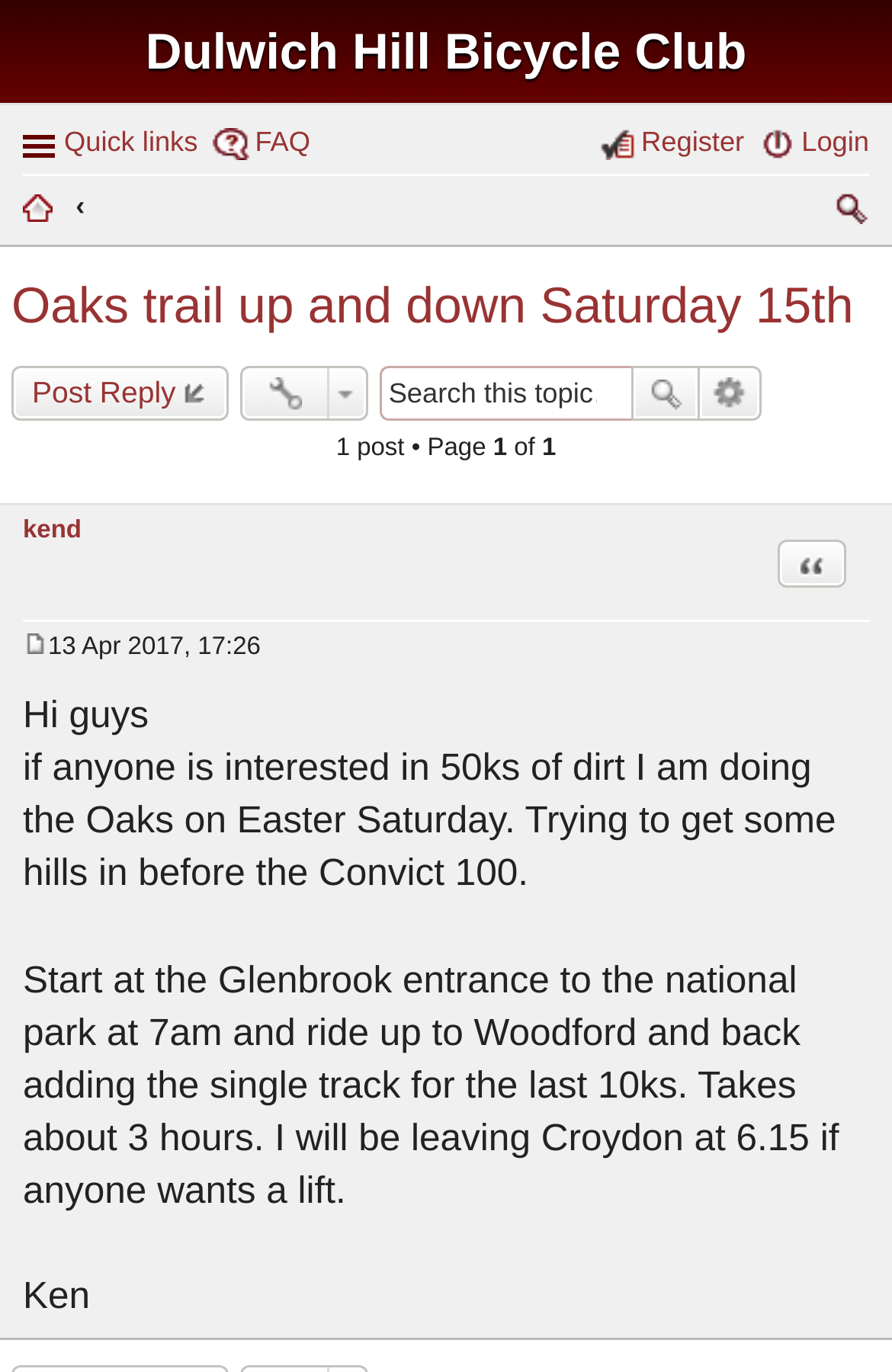Given the description "Advanced search", provide the bounding box coordinates of the corresponding UI element.

[0.784, 0.267, 0.854, 0.307]